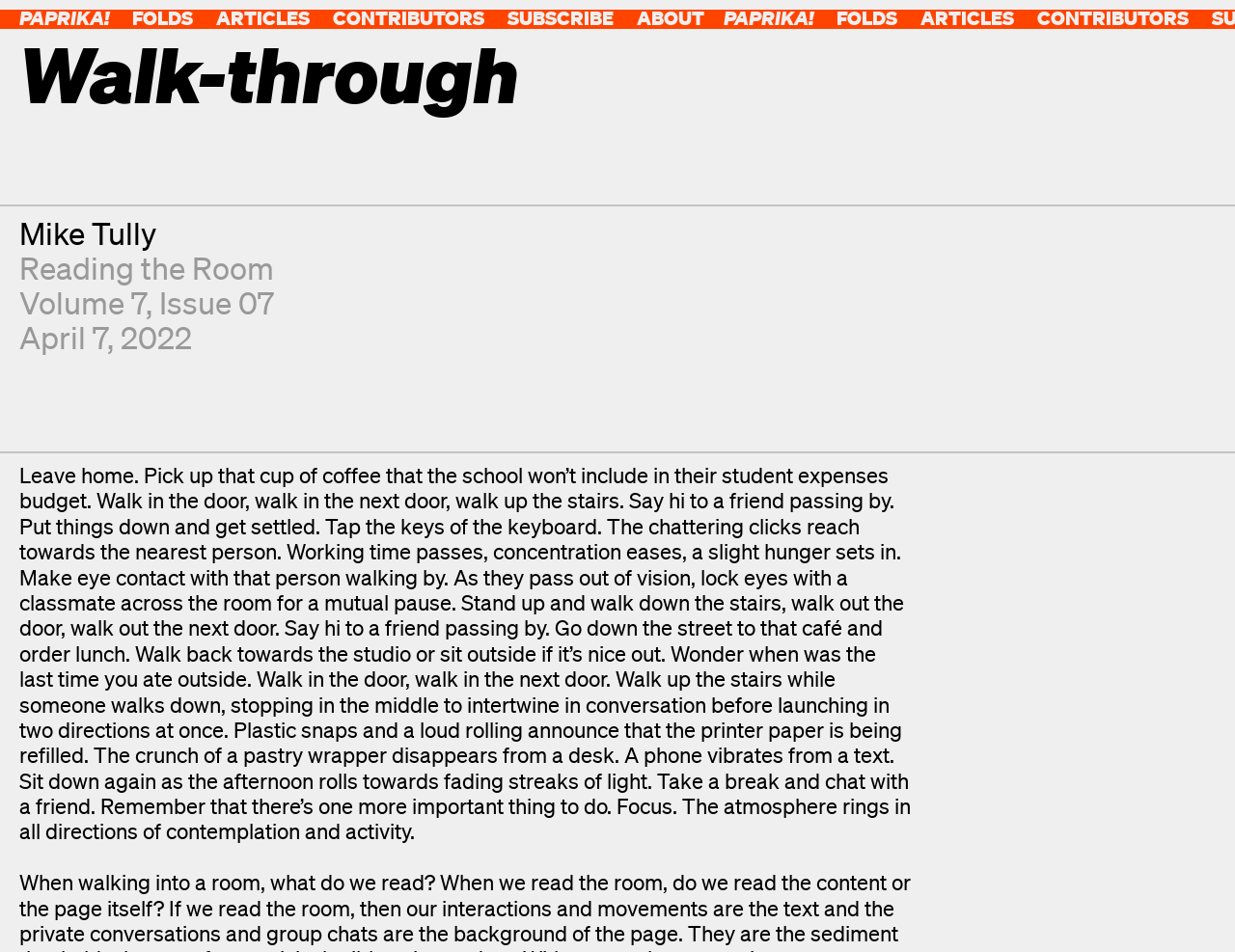Please give a short response to the question using one word or a phrase:
What is the theme of the article?

Daily life in architecture school